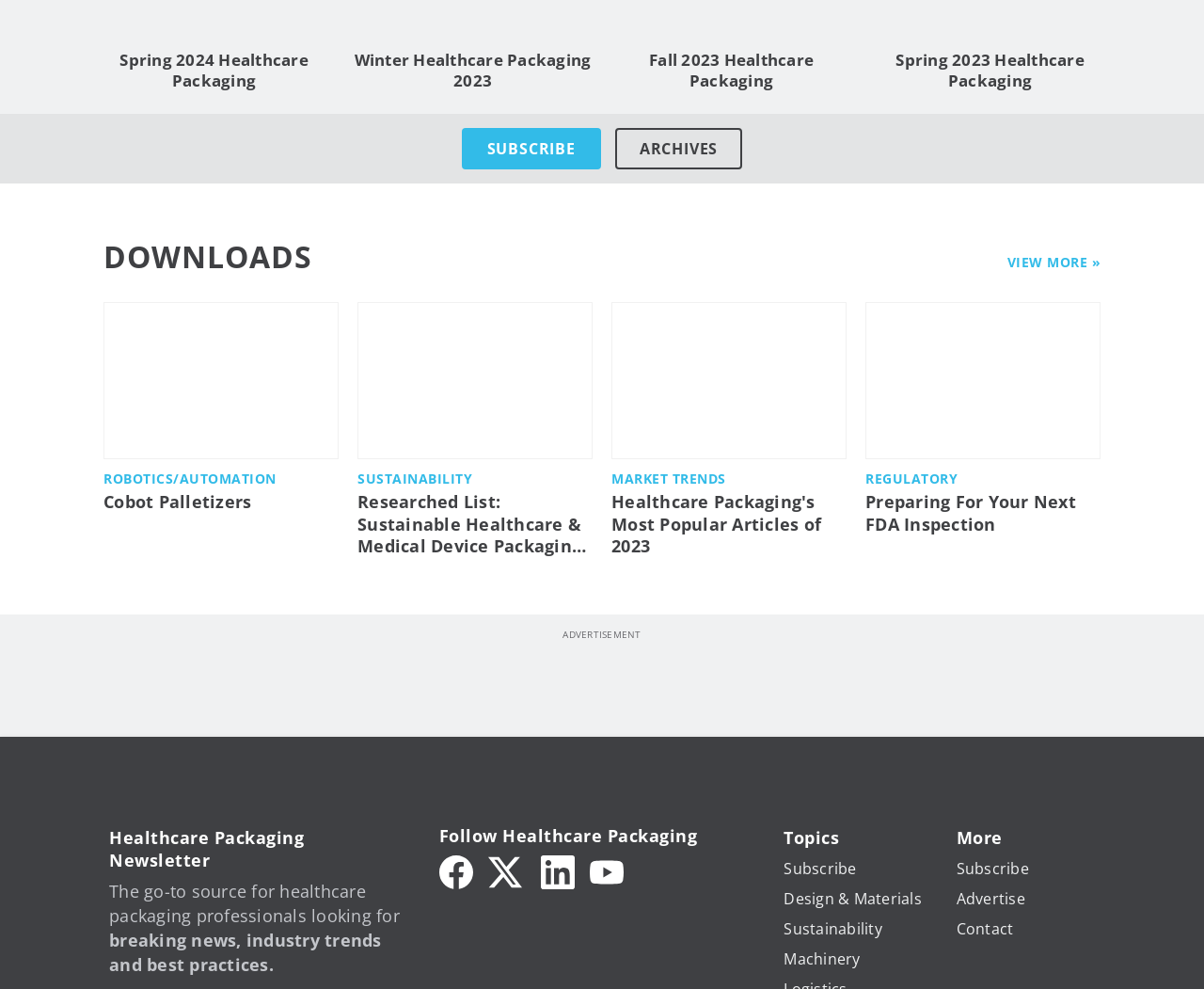What seasons are mentioned on the webpage?
Please answer the question with as much detail as possible using the screenshot.

The webpage mentions different seasons, including Spring 2024, Winter 2023, and Fall 2023, which are likely related to healthcare packaging news, trends, or events during those seasons.